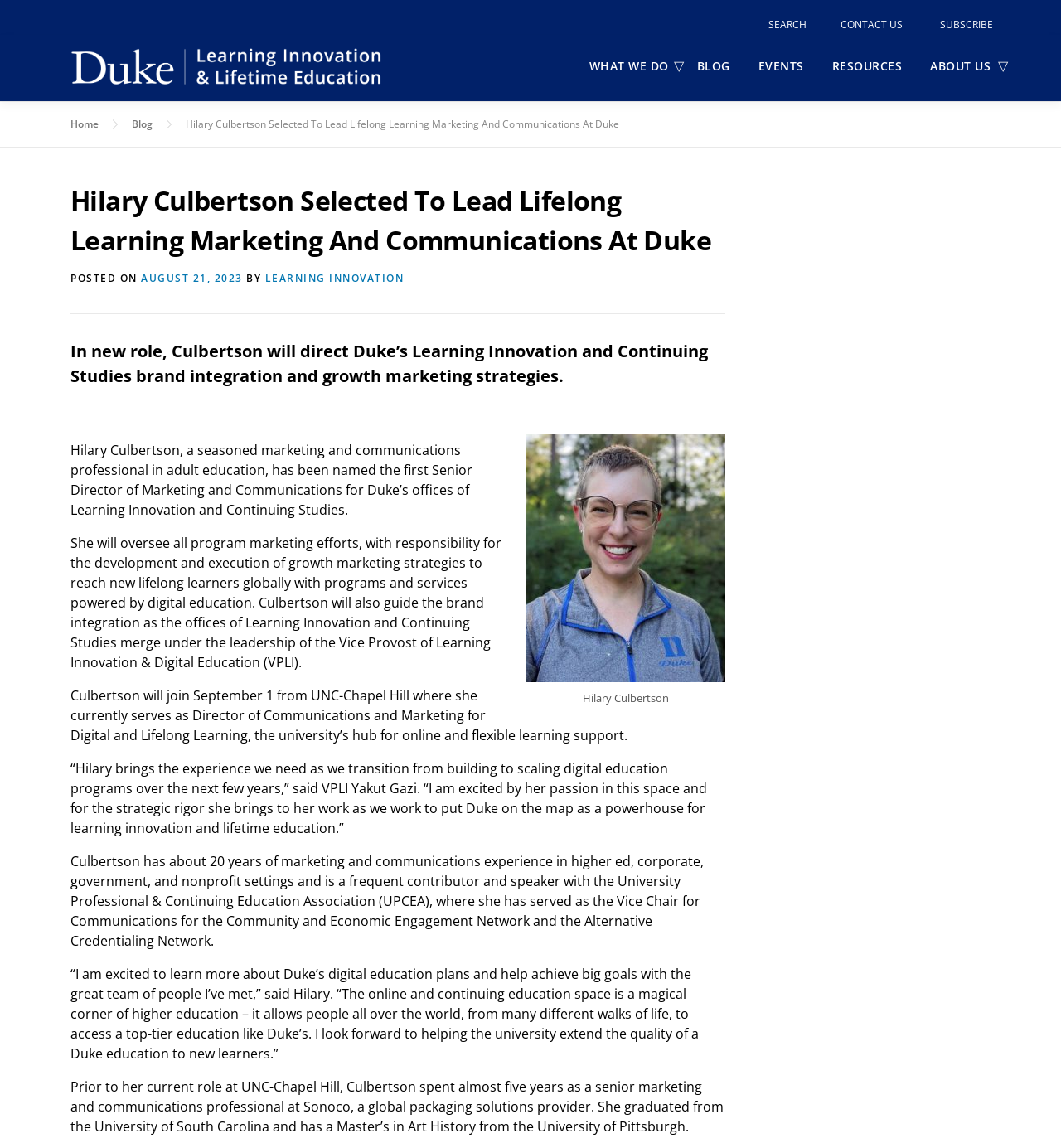Please locate the bounding box coordinates of the element that needs to be clicked to achieve the following instruction: "Get the best price for 'Custom 3 Colors Duochrome Eyeshadow Palette Perfect For All Skin Tones'". The coordinates should be four float numbers between 0 and 1, i.e., [left, top, right, bottom].

None